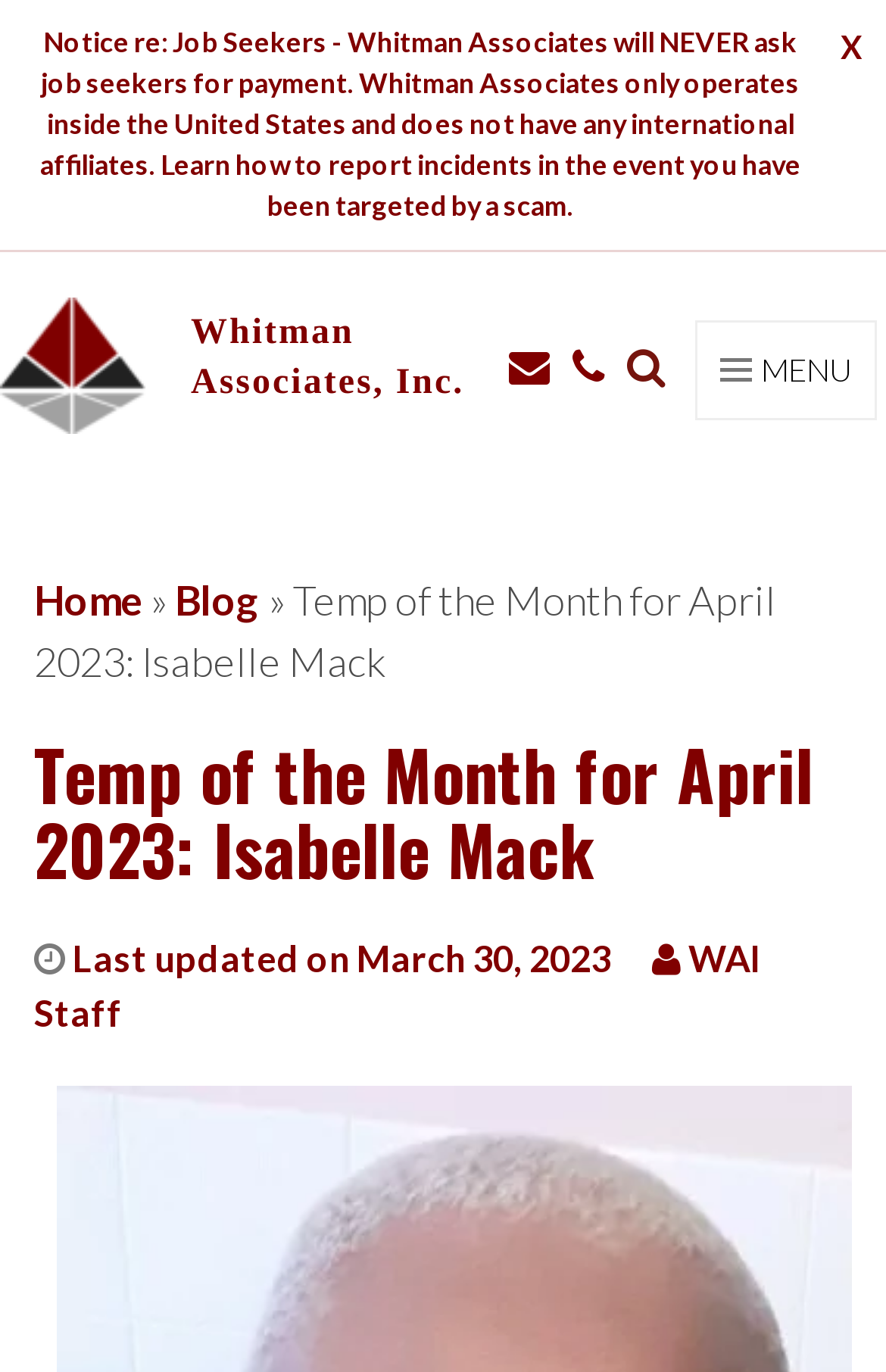Can you find and provide the main heading text of this webpage?

Temp of the Month for April 2023: Isabelle Mack